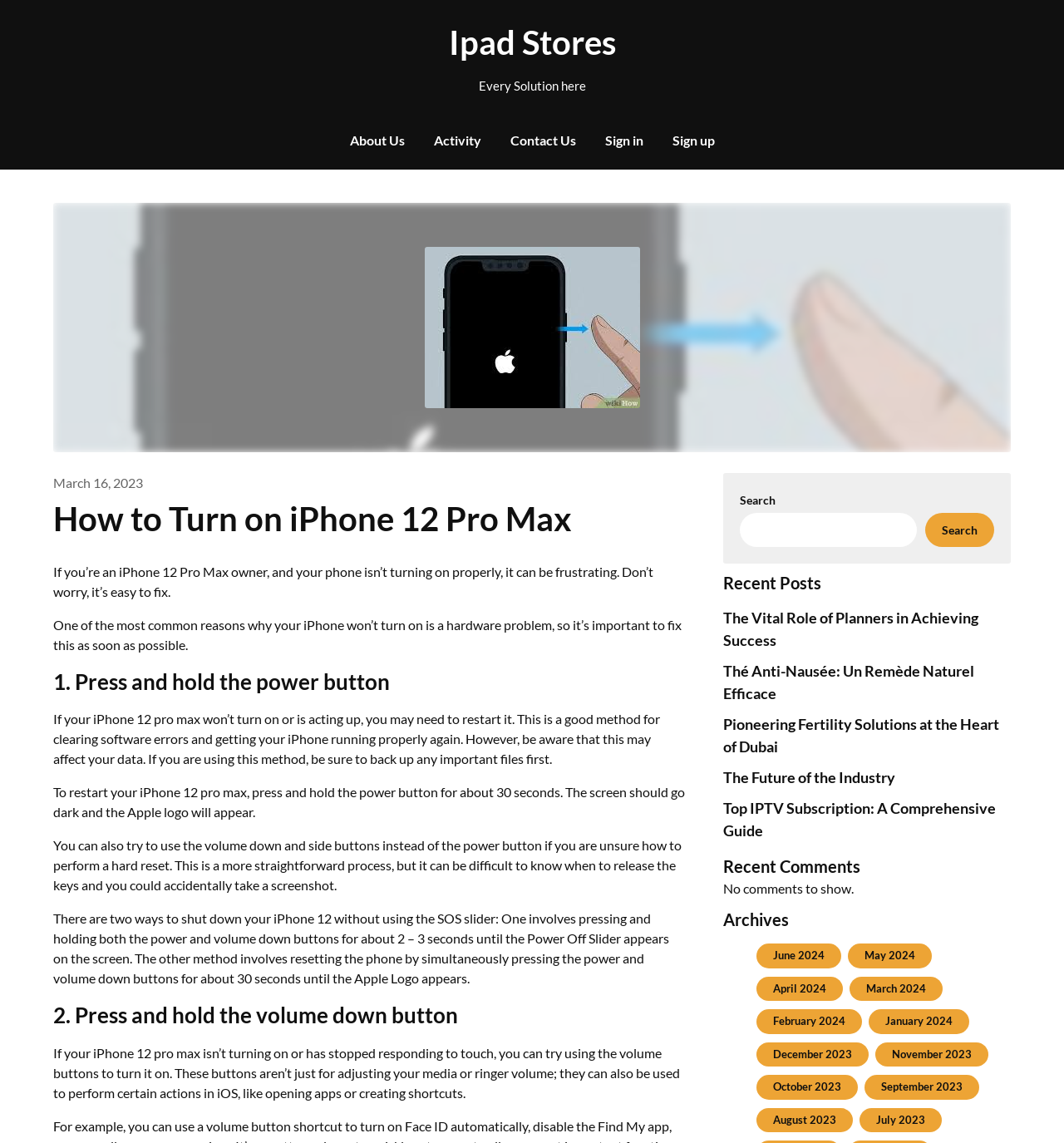Locate the bounding box coordinates of the area where you should click to accomplish the instruction: "Learn how to turn on iPhone 12 Pro Max".

[0.05, 0.435, 0.644, 0.472]